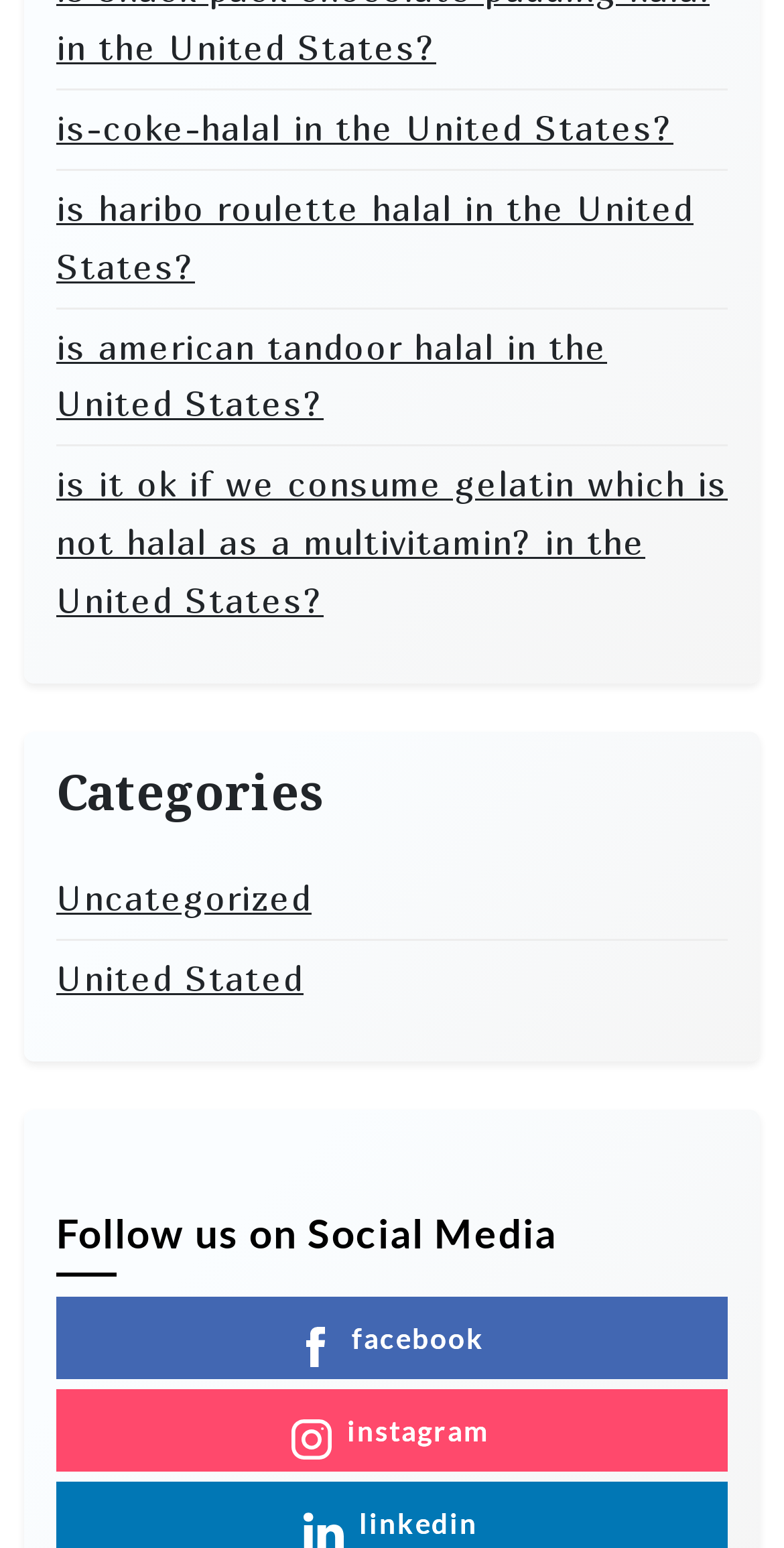What is the category of the first link?
Please elaborate on the answer to the question with detailed information.

The first link on the webpage is 'is-coke-halal in the United States?' and it is categorized under 'Uncategorized', as indicated by the 'Categories' section on the webpage.